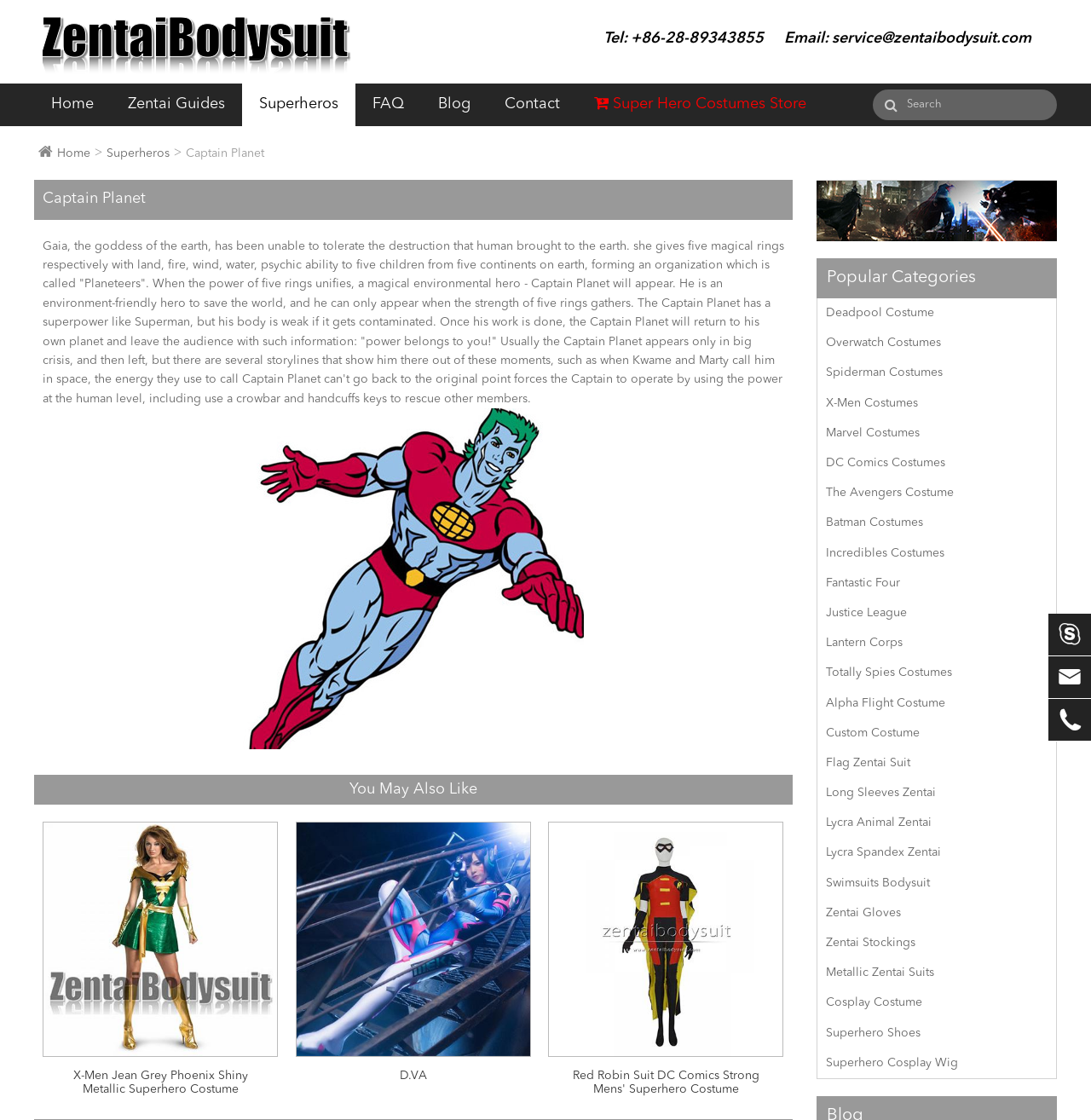Predict the bounding box of the UI element based on this description: "input value="1" name="counter" value="1"".

None